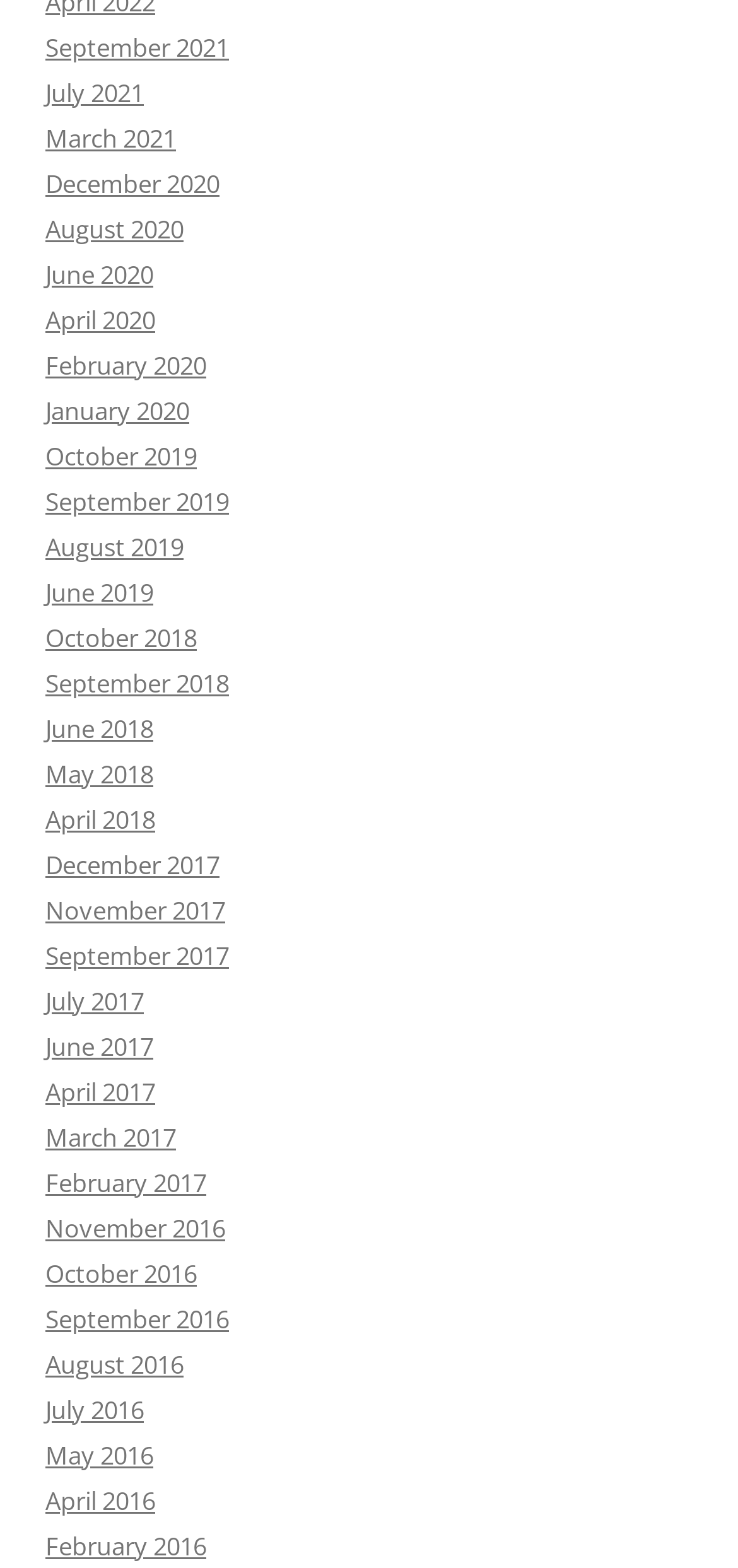Provide your answer in a single word or phrase: 
What is the earliest month available on this webpage?

February 2016